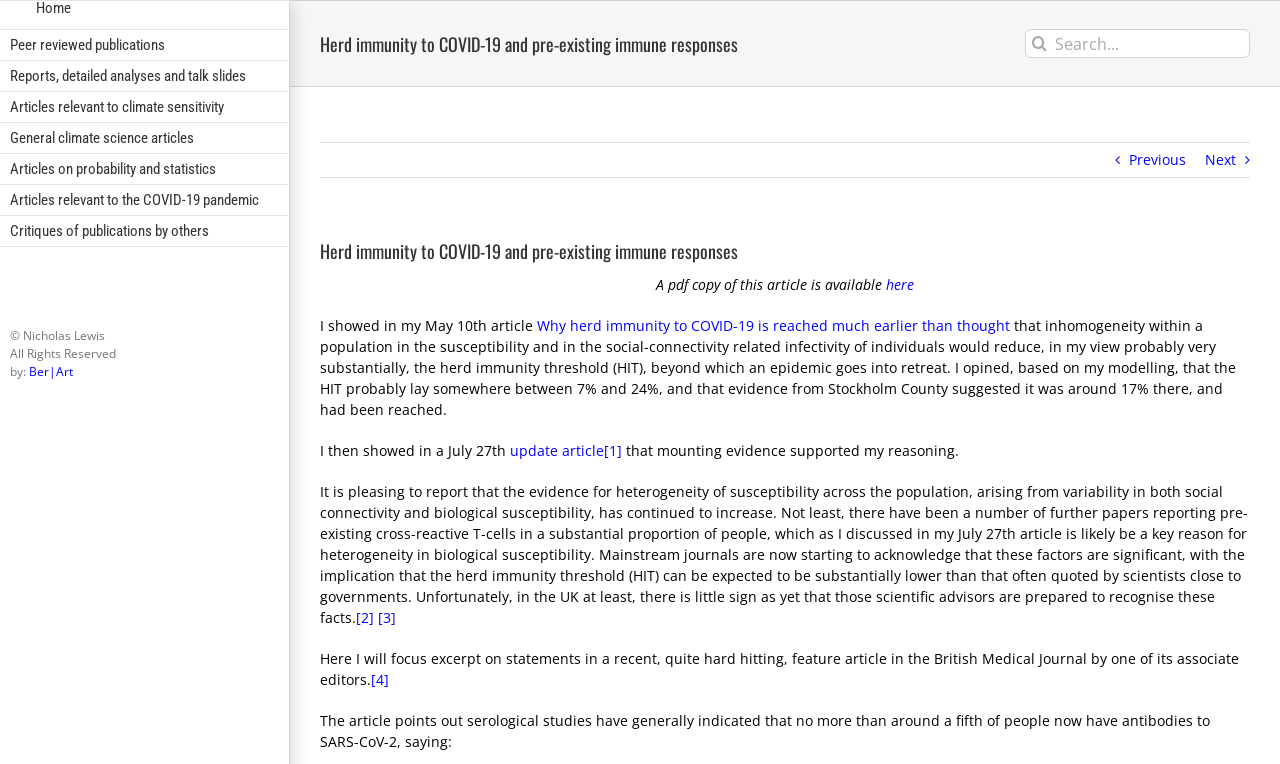Determine the bounding box coordinates of the clickable region to execute the instruction: "Read the article about why herd immunity to COVID-19 is reached much earlier than thought". The coordinates should be four float numbers between 0 and 1, denoted as [left, top, right, bottom].

[0.42, 0.414, 0.789, 0.438]